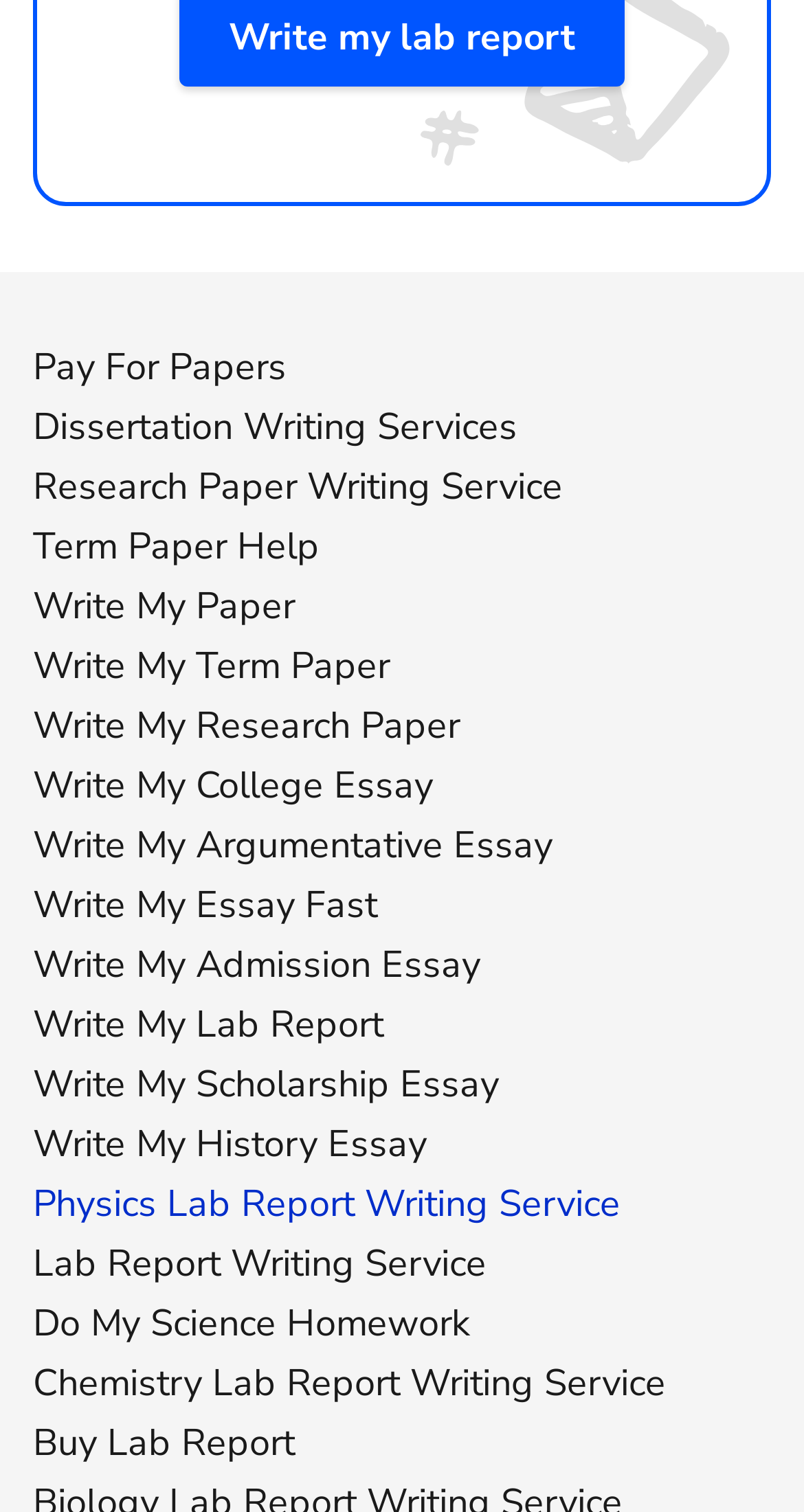Is lab report writing service available?
Please describe in detail the information shown in the image to answer the question.

The webpage provides links to lab report writing services, including Physics Lab Report Writing Service, Lab Report Writing Service, and Chemistry Lab Report Writing Service, indicating that lab report writing service is indeed available.